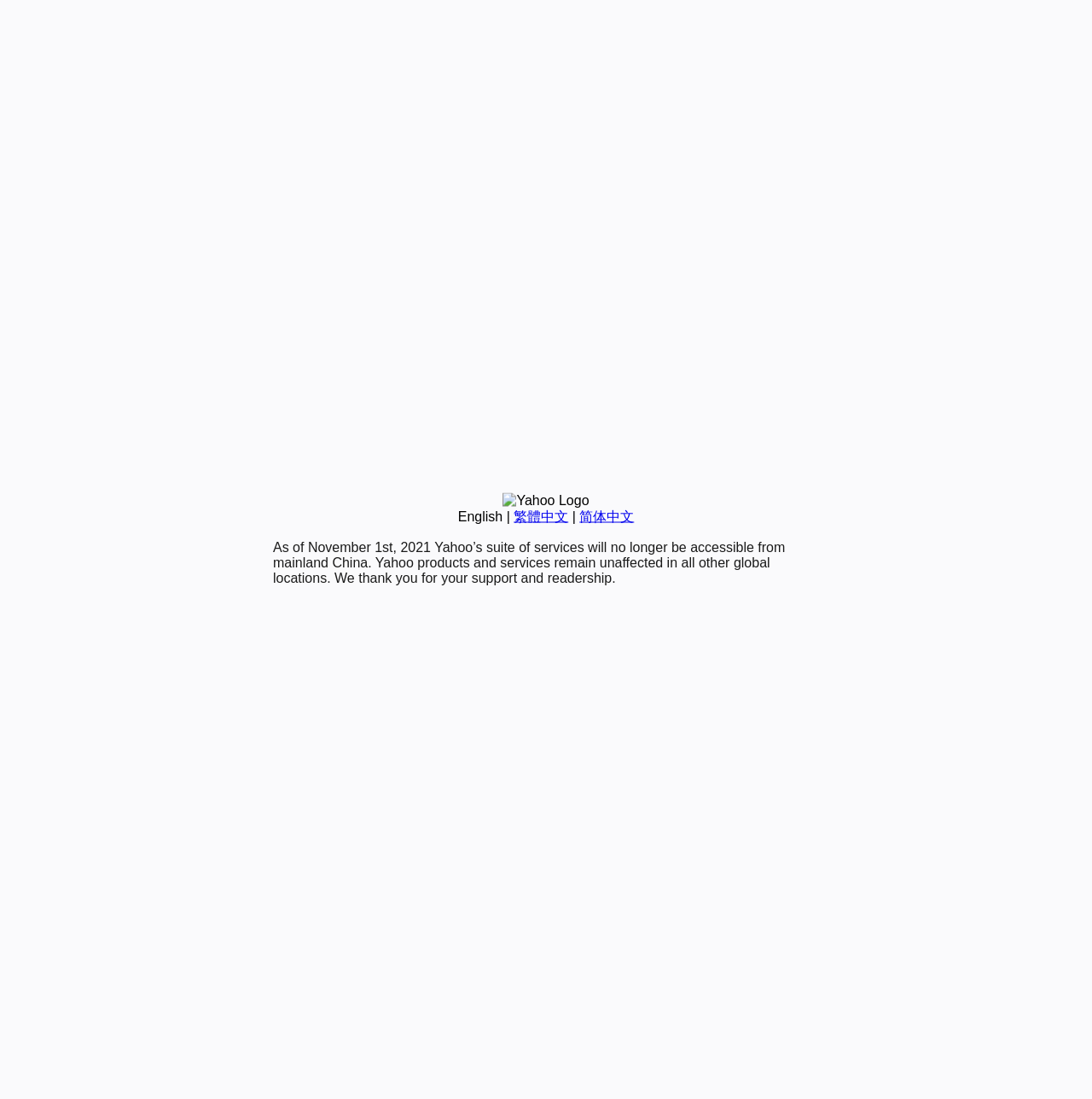Please provide the bounding box coordinates for the UI element as described: "繁體中文". The coordinates must be four floats between 0 and 1, represented as [left, top, right, bottom].

[0.47, 0.463, 0.52, 0.476]